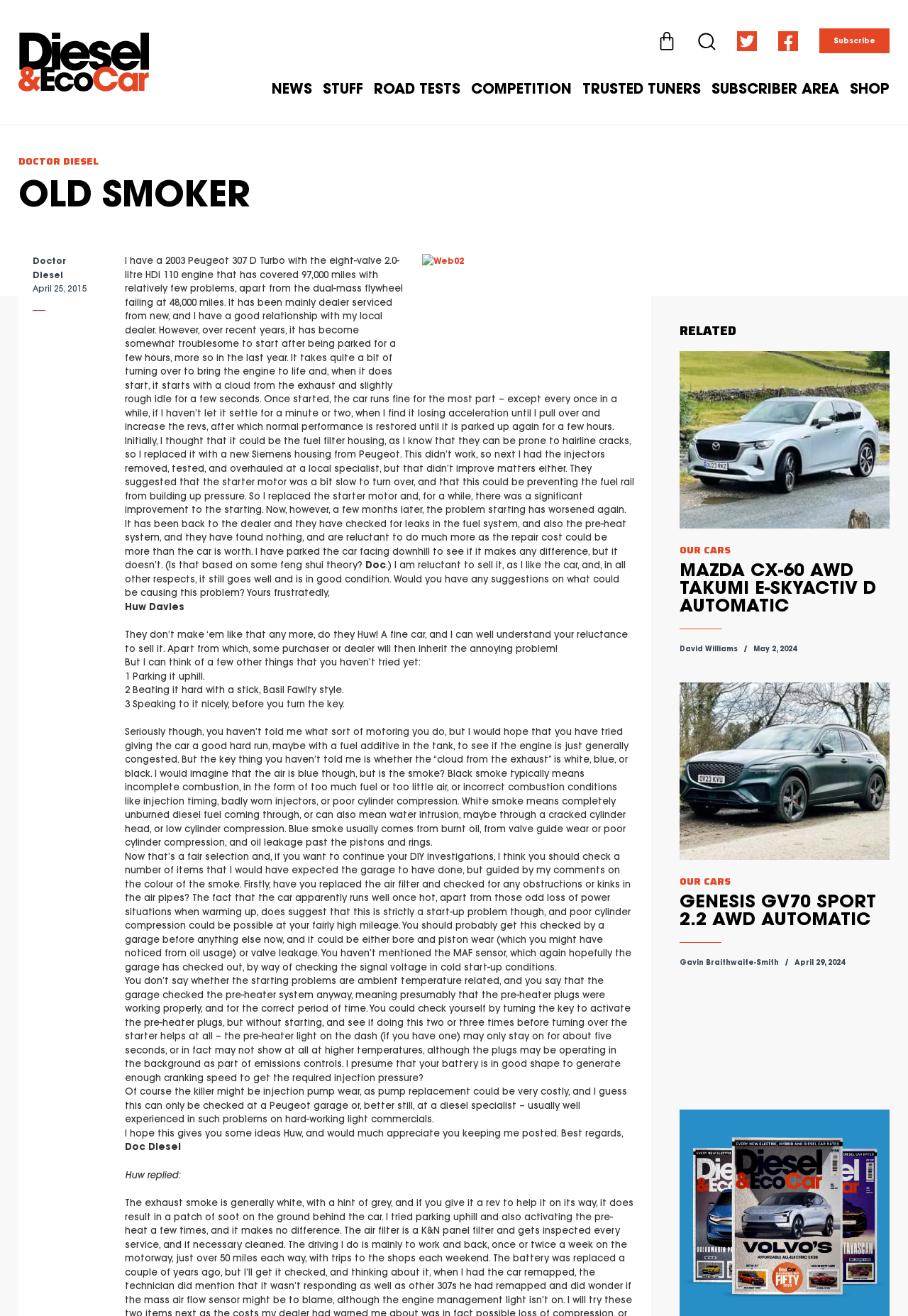Summarize the webpage with a detailed and informative caption.

This webpage appears to be an article from "Diesel&EcoCar Magazine" with the title "OLD SMOKER" and a subtitle "DOCTOR DIESEL". At the top of the page, there are several links and images, including a basket icon, a subscribe button, and a series of navigation links to different sections of the magazine, such as "NEWS", "STUFF", "ROAD TESTS", and "SHOP".

Below the navigation links, there is a heading "DOCTOR DIESEL" followed by a static text "I have a 2003 Peugeot 307 D Turbo...". This text is a question from a reader, Huw Davies, who is experiencing problems with his car, including difficulty starting the engine and losing acceleration.

The main content of the page is a response from "Doc Diesel", who provides a detailed analysis of the problem and offers several suggestions for troubleshooting and repair. The response is divided into several paragraphs, each addressing a different aspect of the problem.

To the right of the main content, there is a section labeled "RELATED" with links to other articles, including "OUR CARS MAZDA CX-60 AWD TAKUMI E-SKYACTIV D AUTOMATIC" and "OUR CARS GENESIS GV70 SPORT 2.2 AWD AUTOMATIC". These links are accompanied by headings and images.

Throughout the page, there are several images, including a Web02 image and icons for the navigation links. The overall layout is organized and easy to follow, with clear headings and concise text.